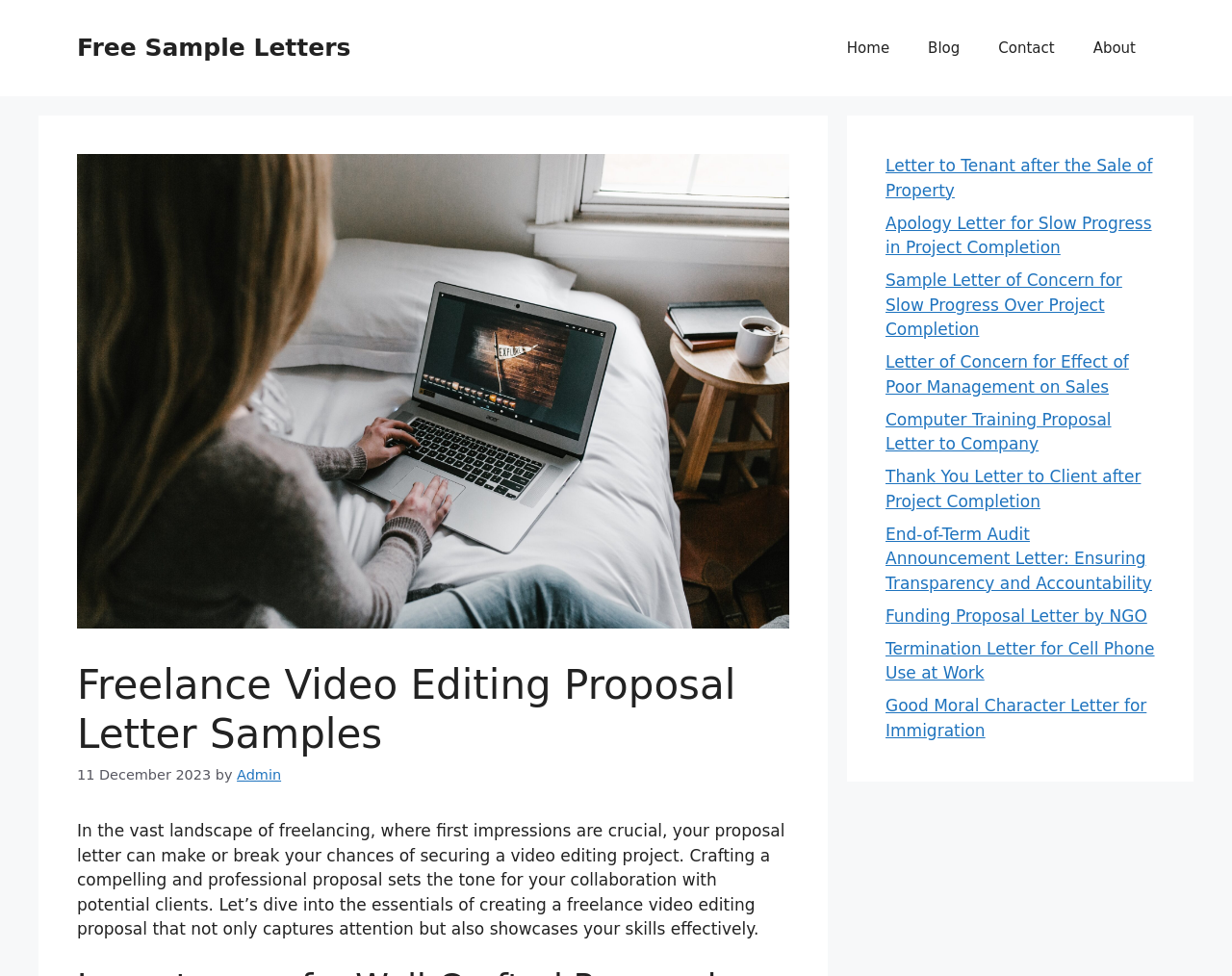From the webpage screenshot, predict the bounding box coordinates (top-left x, top-left y, bottom-right x, bottom-right y) for the UI element described here: CHINA DEVELOPMENT GATEWAY

None